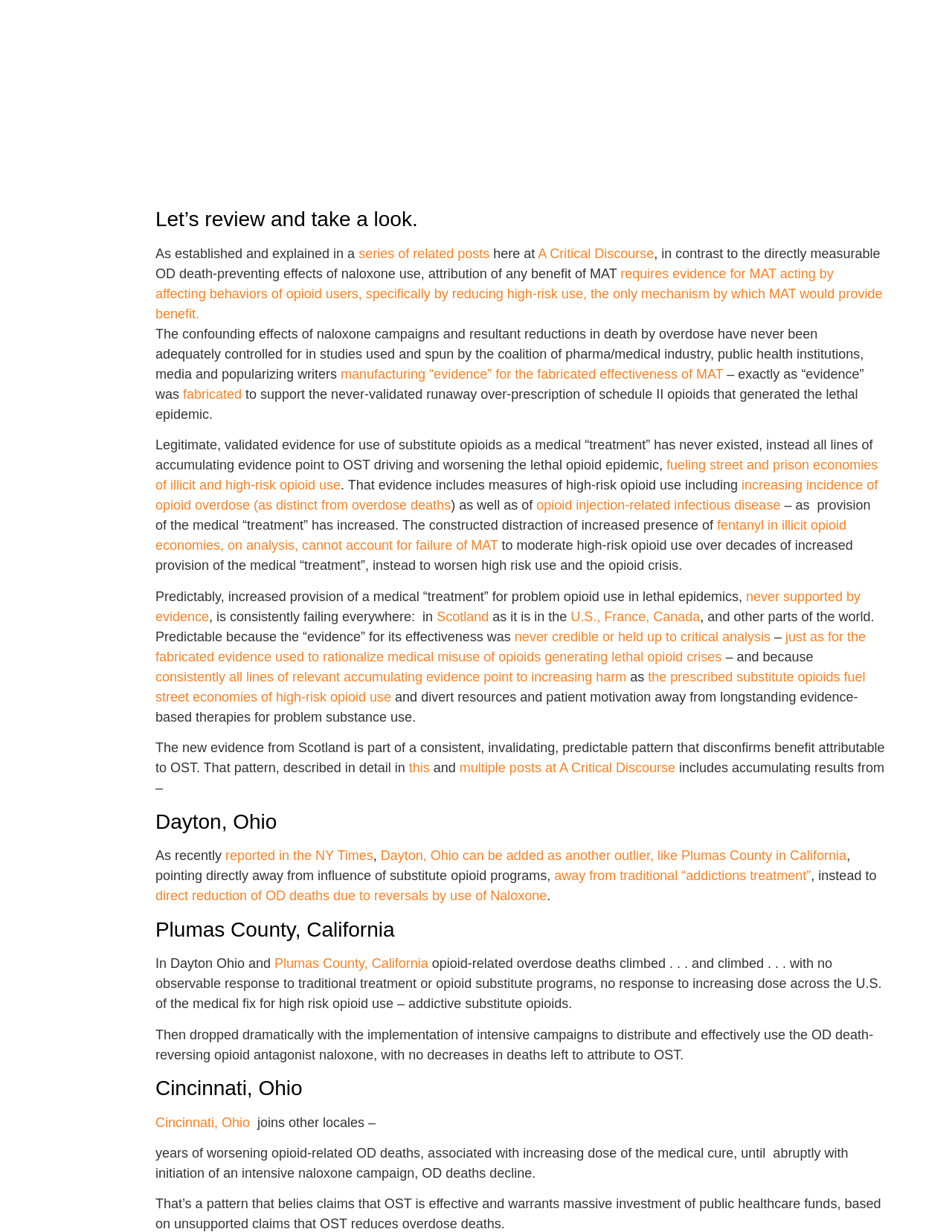Use a single word or phrase to answer the following:
What is the author's stance on substitute opioid programs?

Critical